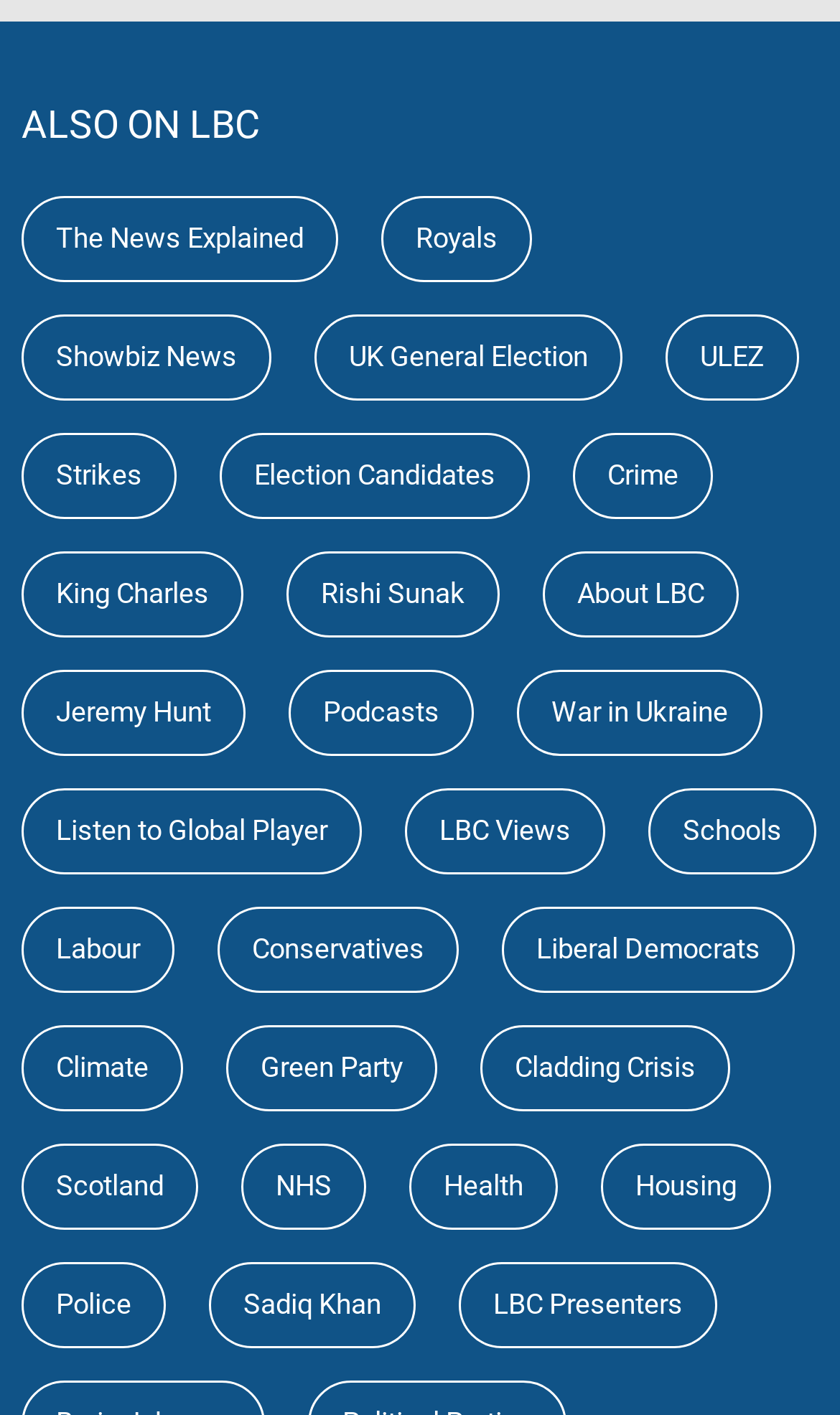Determine the bounding box coordinates of the clickable region to execute the instruction: "Read about UK General Election". The coordinates should be four float numbers between 0 and 1, denoted as [left, top, right, bottom].

[0.374, 0.222, 0.741, 0.283]